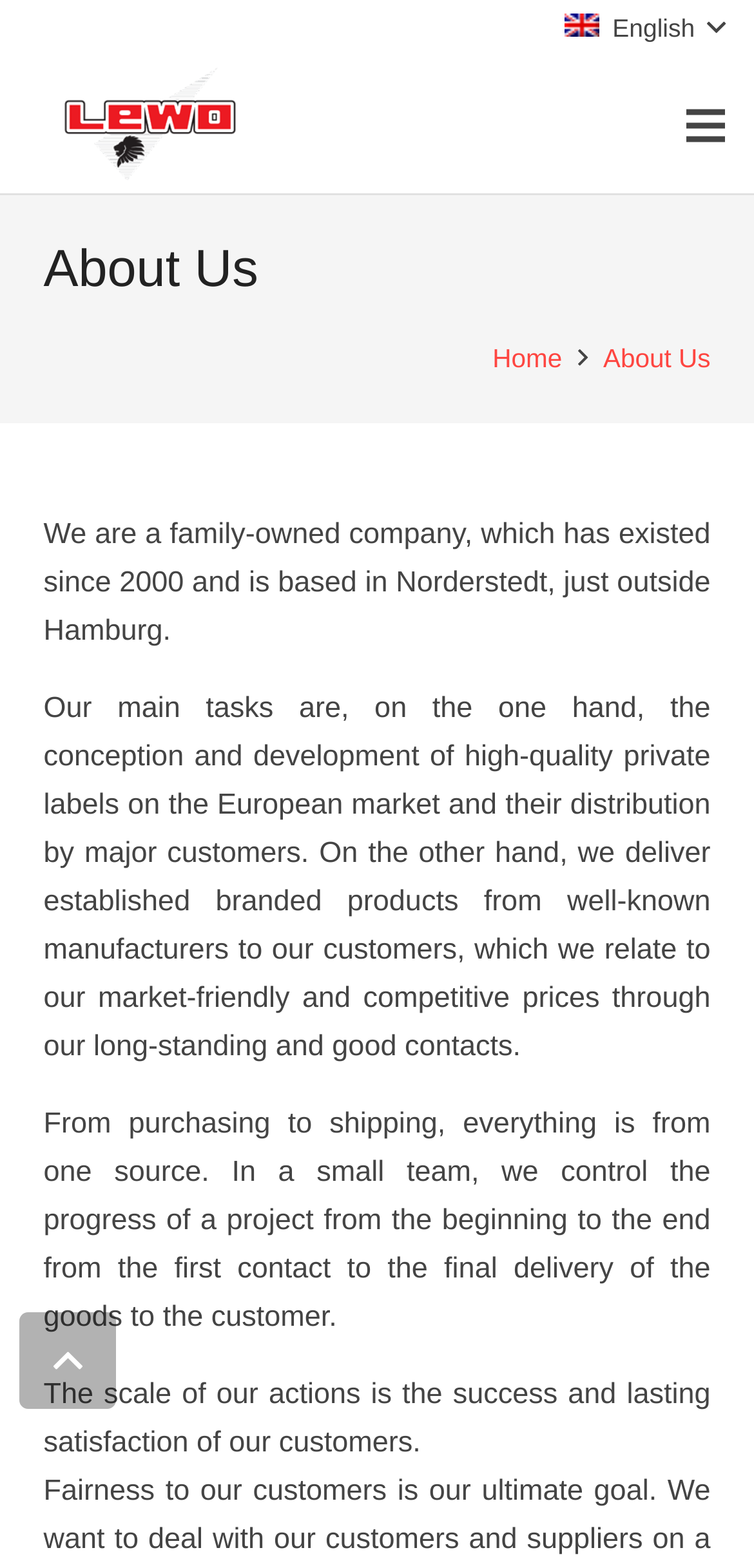What is the company's main task?
Please answer using one word or phrase, based on the screenshot.

Conception and development of private labels